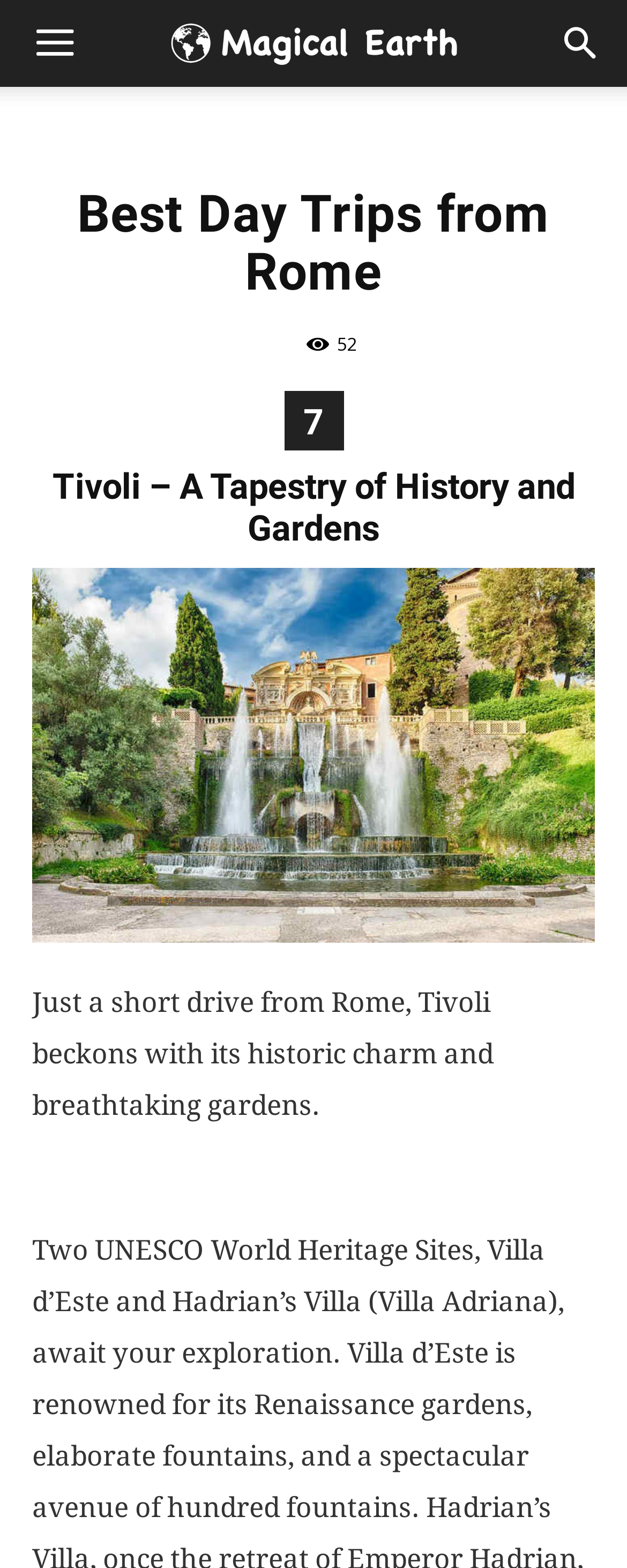What is the main attraction in Tivoli?
Please provide a full and detailed response to the question.

The heading '7 Tivoli – A Tapestry of History and Gardens' suggests that Tivoli is known for its gardens, and the StaticText element with the content 'breathtaking gardens' further supports this idea.